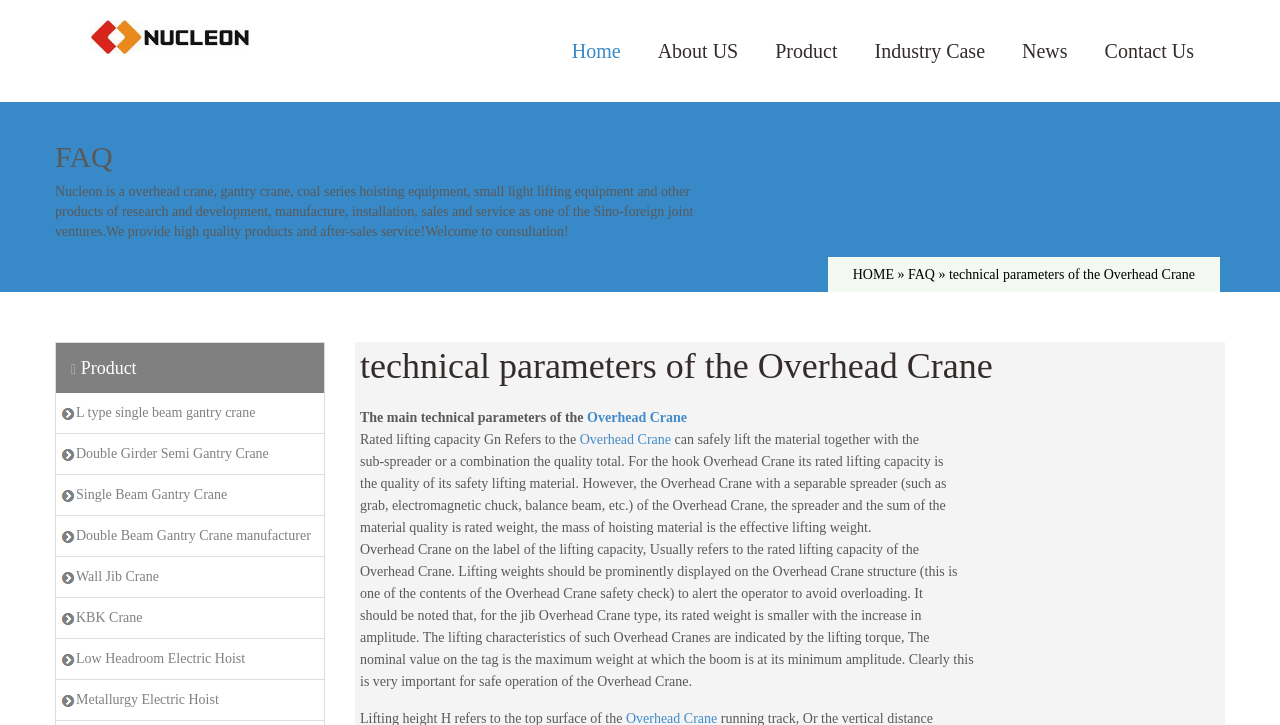Using the webpage screenshot, find the UI element described by Home. Provide the bounding box coordinates in the format (top-left x, top-left y, bottom-right x, bottom-right y), ensuring all values are floating point numbers between 0 and 1.

[0.435, 0.001, 0.497, 0.139]